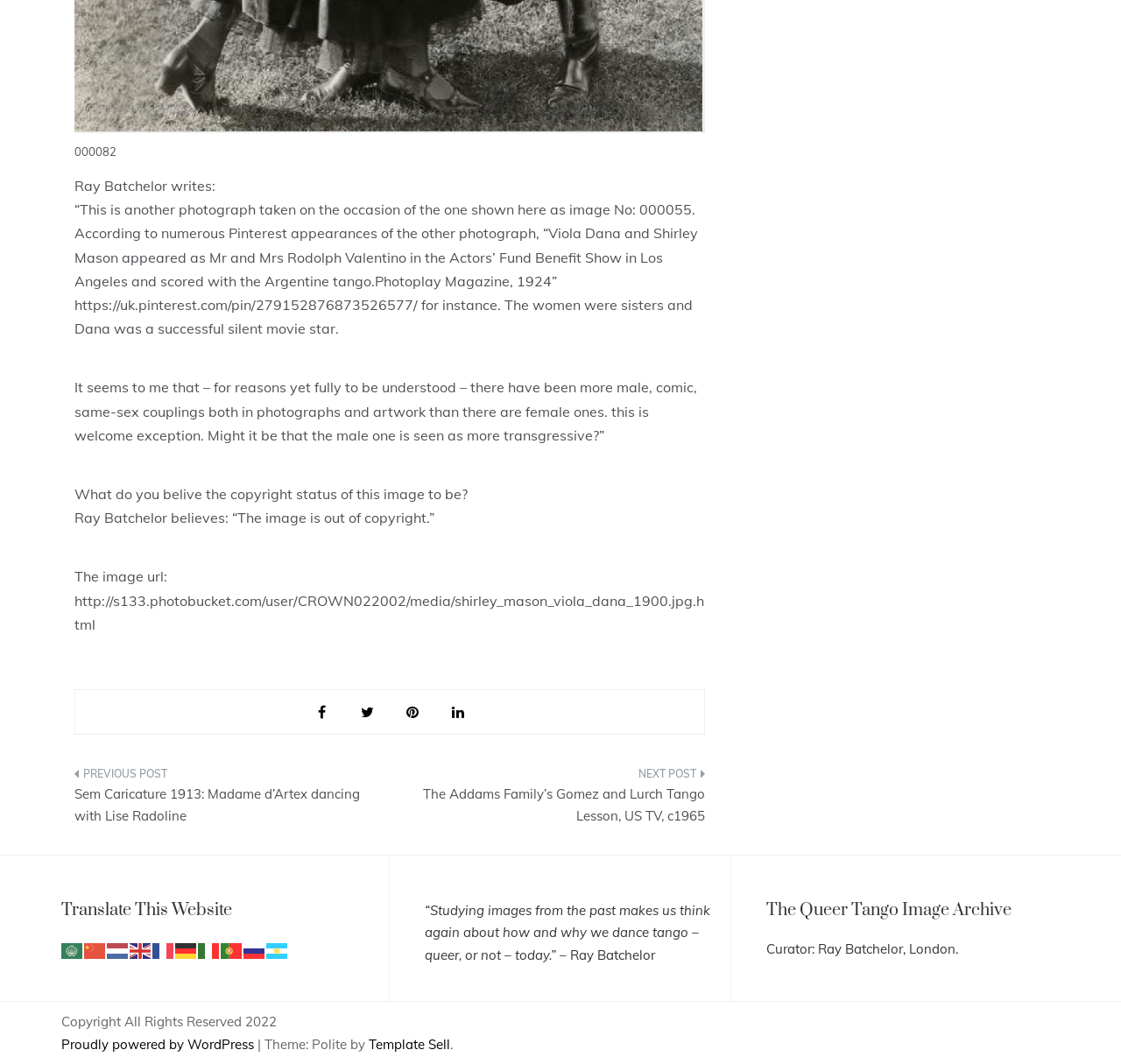Utilize the information from the image to answer the question in detail:
What is the copyright status of the image according to Ray Batchelor?

According to the text 'Ray Batchelor believes: “The image is out of copyright.”', Ray Batchelor believes that the image is out of copyright.